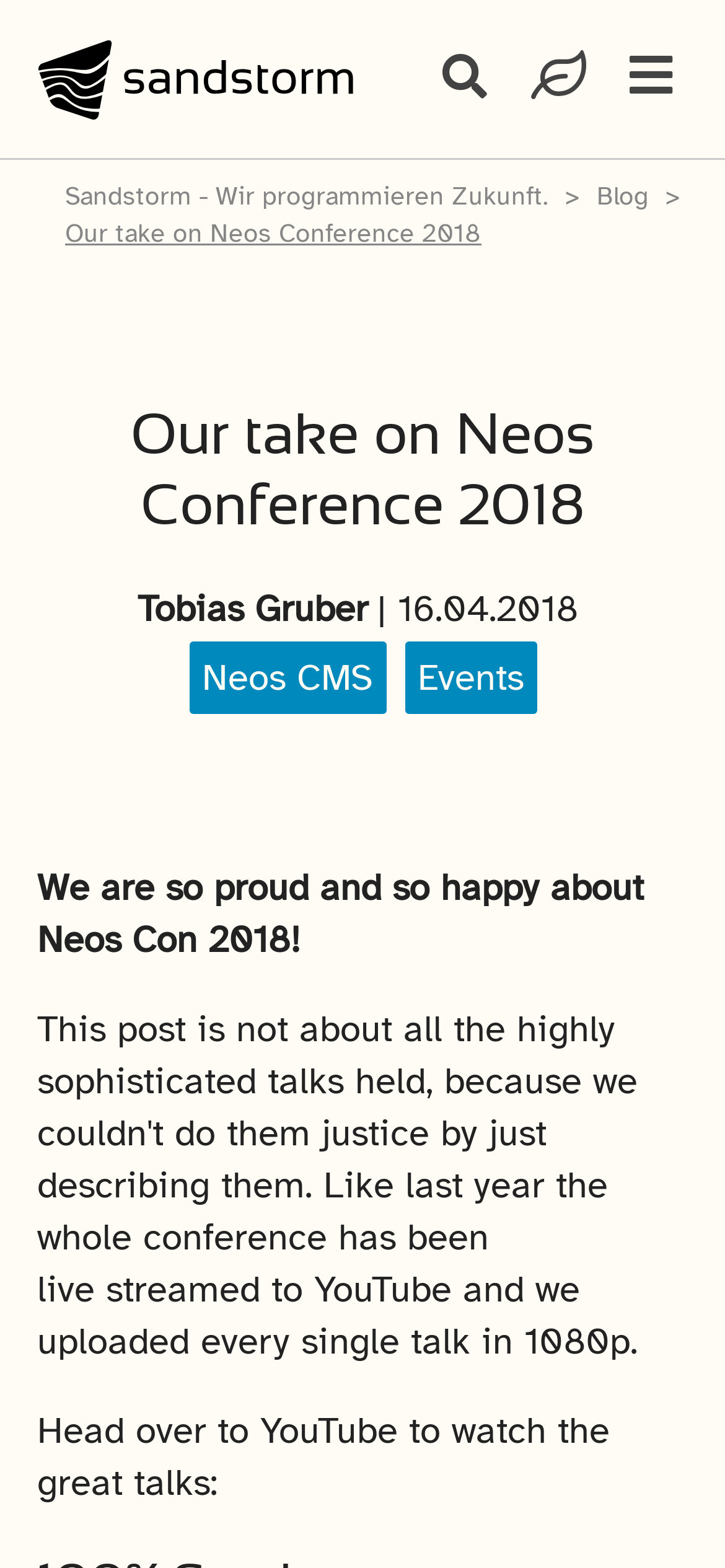From the screenshot, find the bounding box of the UI element matching this description: "title="Menü öffnen"". Supply the bounding box coordinates in the form [left, top, right, bottom], each a float between 0 and 1.

[0.846, 0.027, 0.949, 0.074]